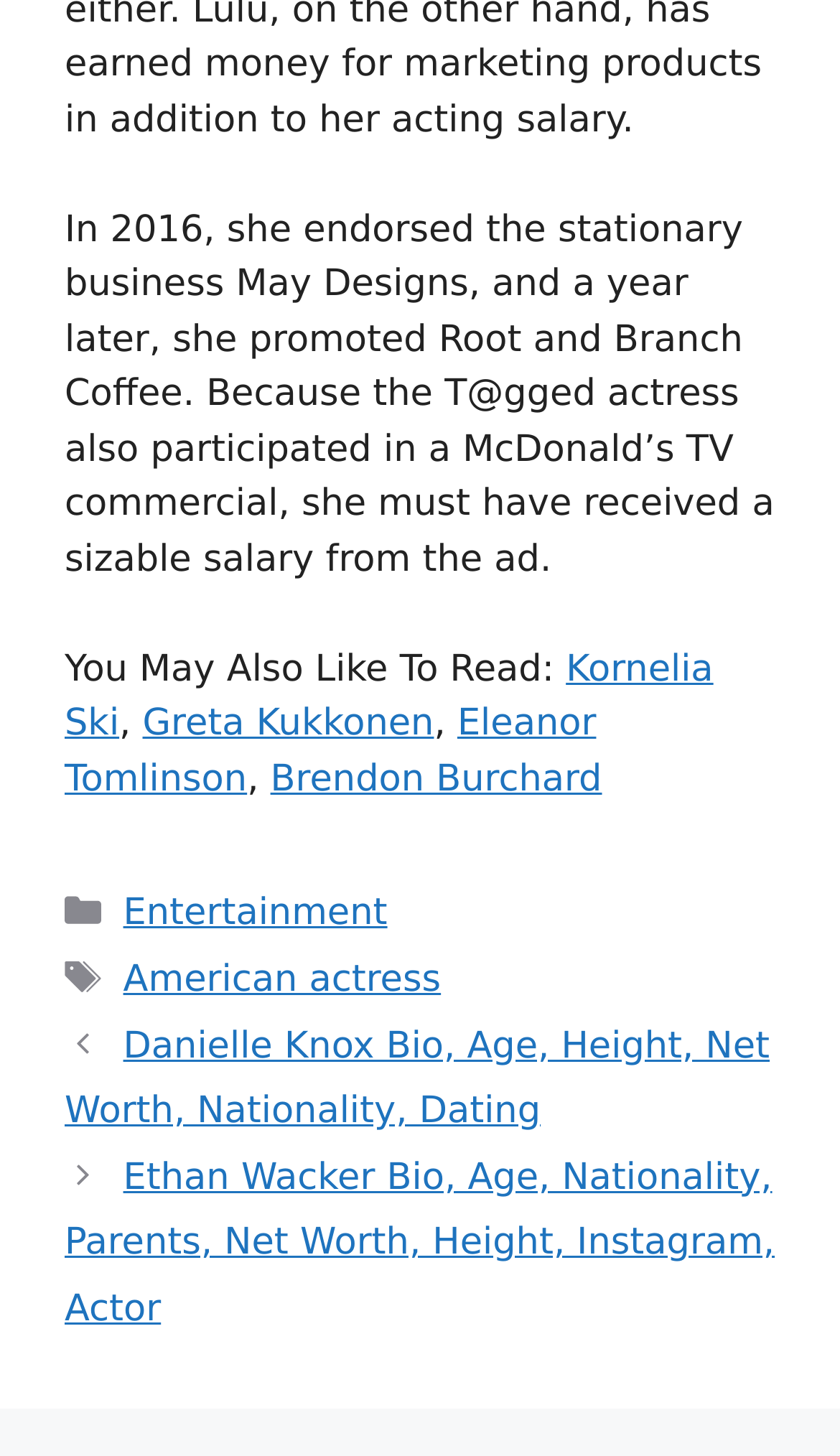Identify the bounding box coordinates for the UI element mentioned here: "Entertainment". Provide the coordinates as four float values between 0 and 1, i.e., [left, top, right, bottom].

[0.147, 0.613, 0.461, 0.643]